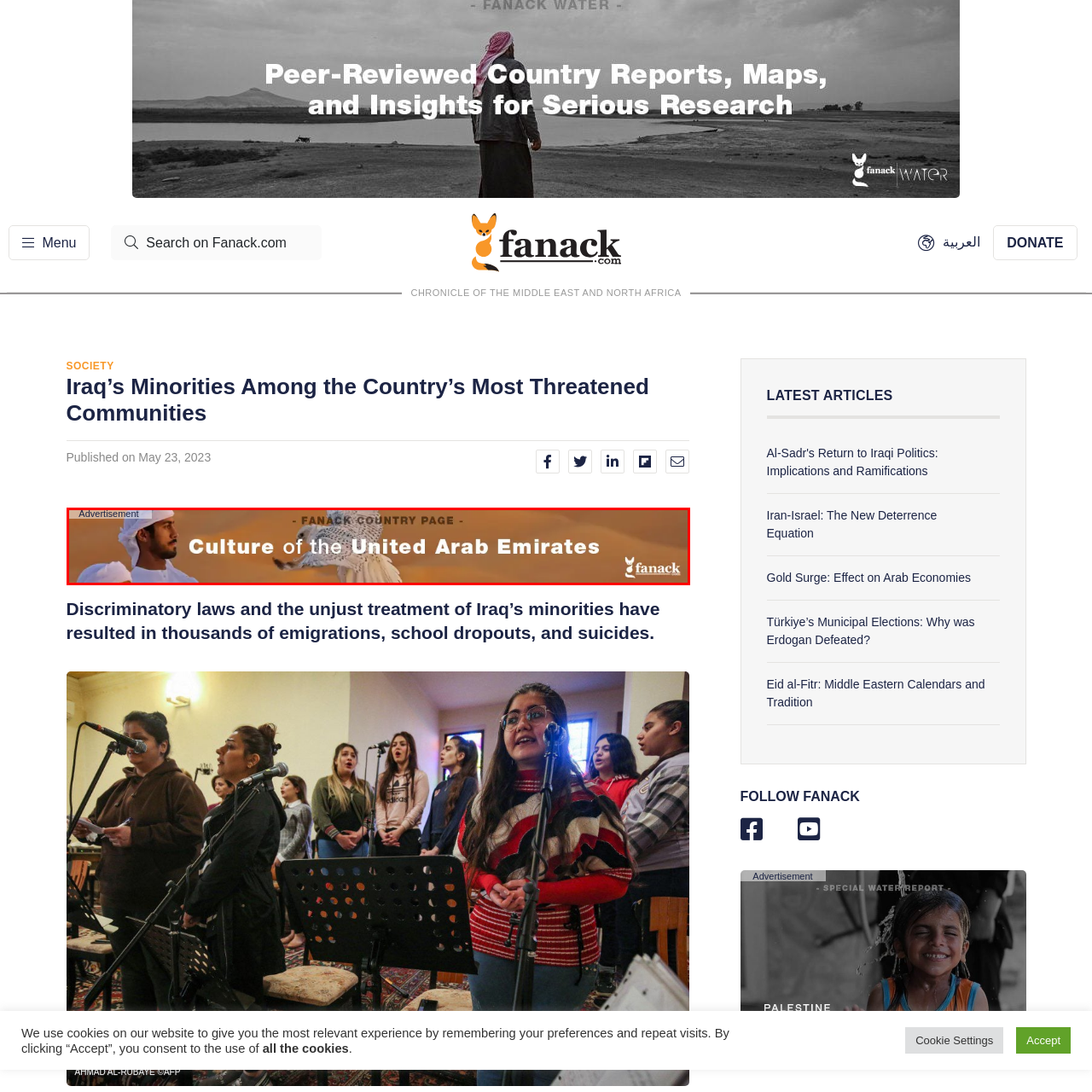Explain thoroughly what is happening in the image that is surrounded by the red box.

This image serves as an advertisement for the "Fanack Country Page," specifically highlighting the rich culture of the United Arab Emirates. It features a captivating visual element that likely represents traditional Emirati life, possibly including motifs such as falconry, a significant aspect of the UAE's heritage. The text prominently displays "Culture of the United Arab Emirates" in a bold, white font against an evocative backdrop that enhances the cultural theme. This advertisement is part of a broader initiative by Fanack to explore and promote the distinct cultural narratives of countries in the Middle East and North Africa.